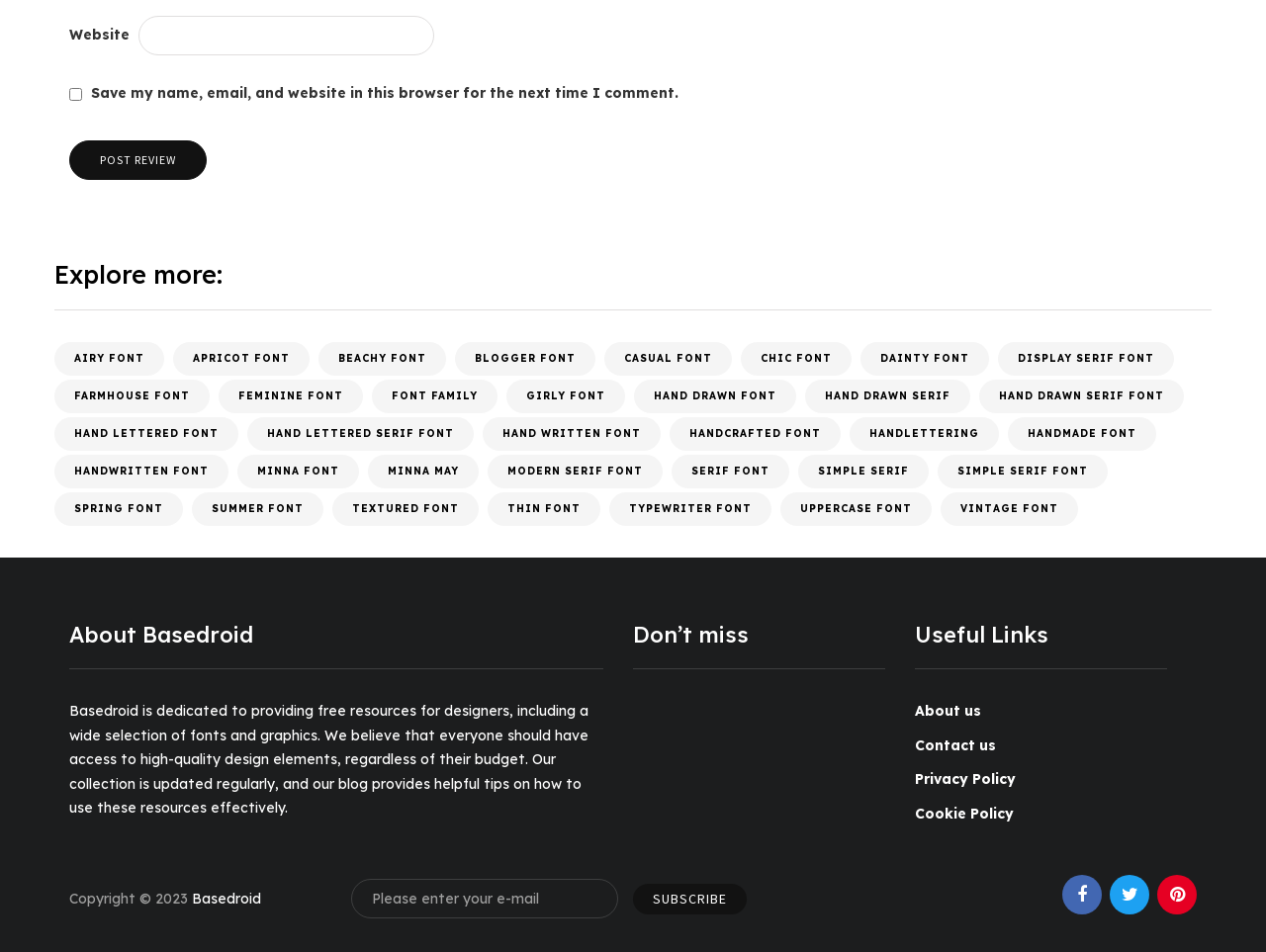Locate the bounding box coordinates of the area to click to fulfill this instruction: "Check the categories of the article". The bounding box should be presented as four float numbers between 0 and 1, in the order [left, top, right, bottom].

None